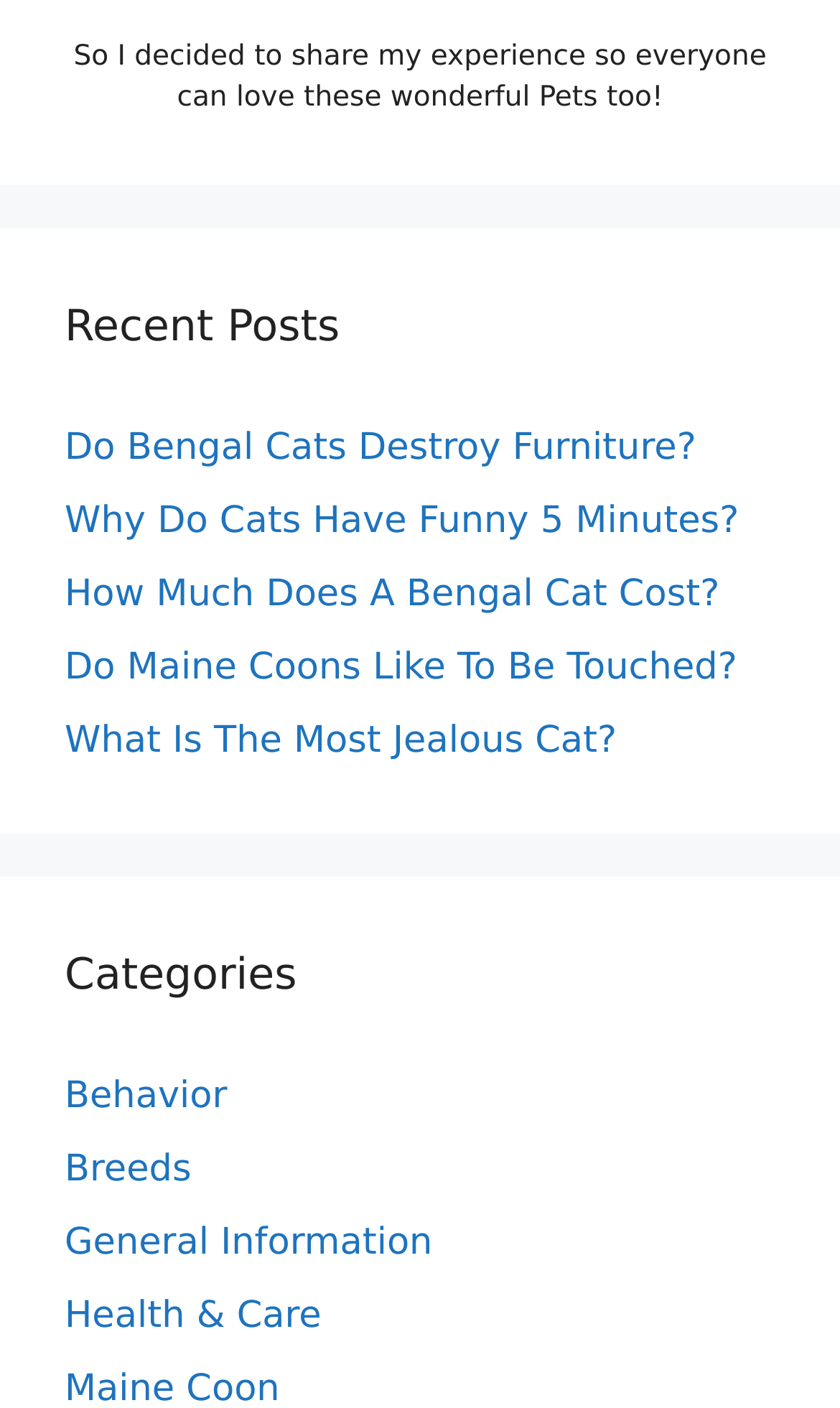Based on the element description "Breeds", predict the bounding box coordinates of the UI element.

[0.077, 0.816, 0.228, 0.847]